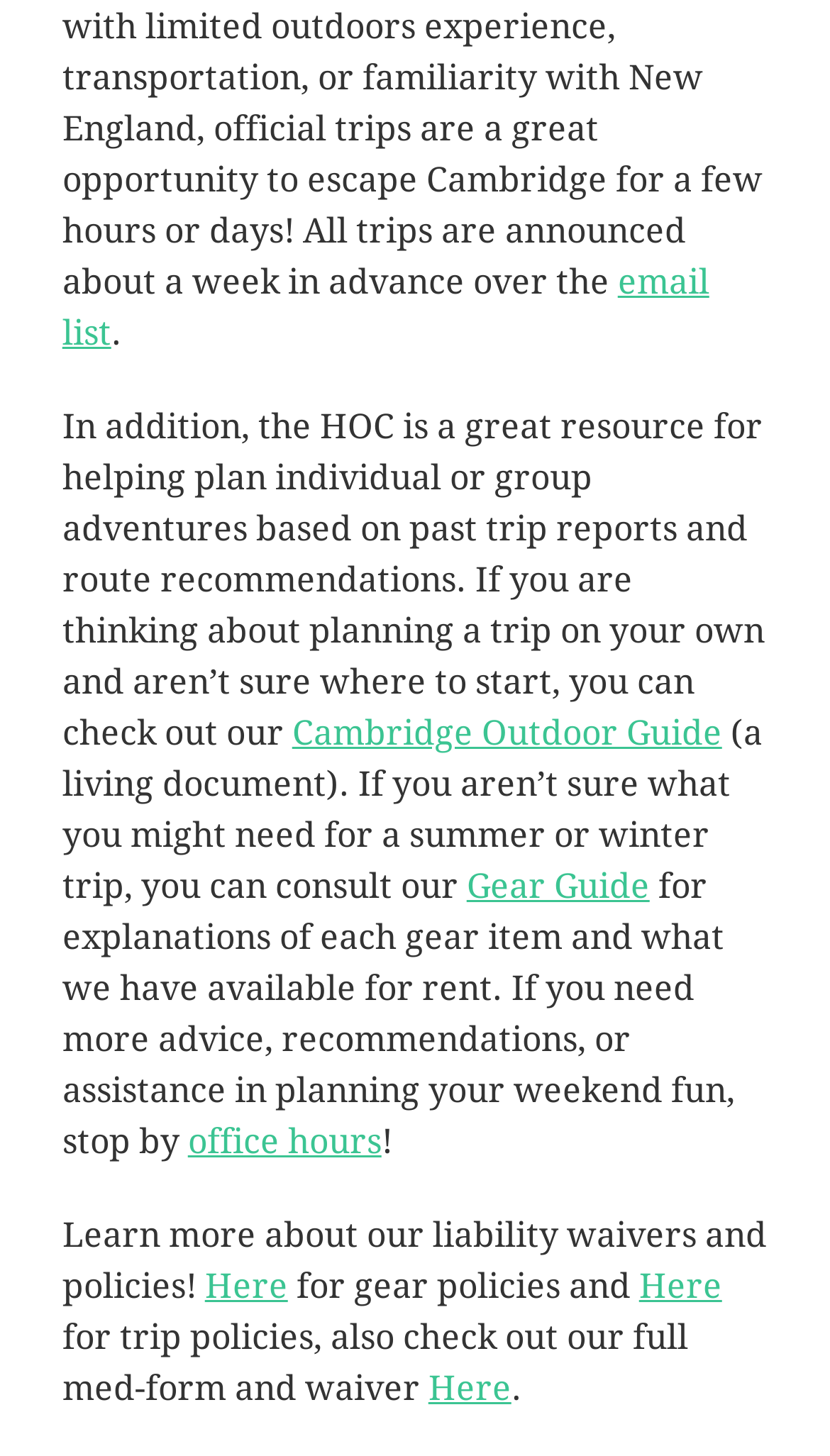From the given element description: "Here", find the bounding box for the UI element. Provide the coordinates as four float numbers between 0 and 1, in the order [left, top, right, bottom].

[0.247, 0.869, 0.347, 0.897]